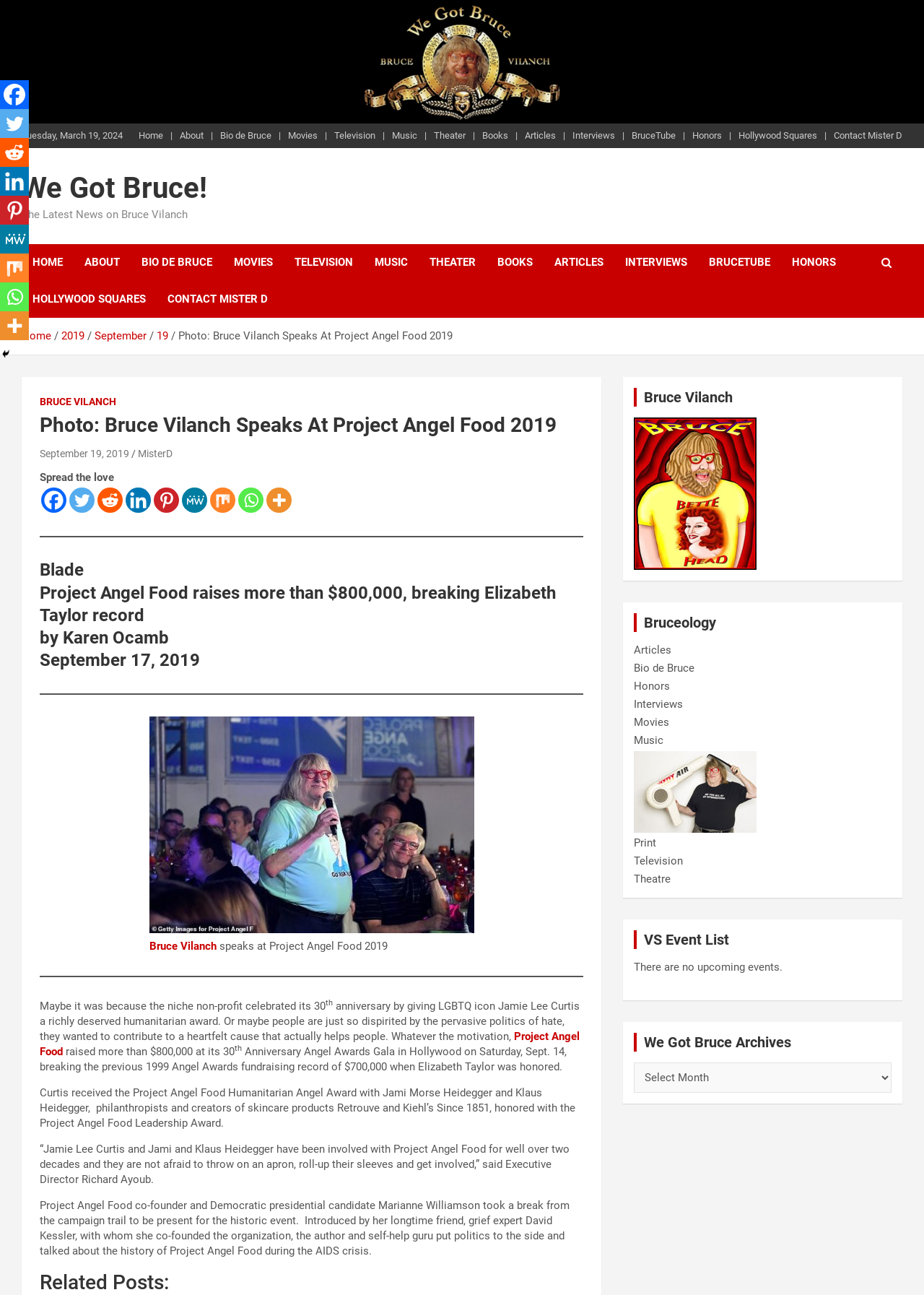Based on the visual content of the image, answer the question thoroughly: Who is the Executive Director of Project Angel Food?

I found the answer by reading the text content of the webpage, specifically the sentence '“Jamie Lee Curtis and Jami and Klaus Heidegger have been involved with Project Angel Food for well over two decades and they are not afraid to throw on an apron, roll-up their sleeves and get involved,” said Executive Director Richard Ayoub.' which mentions the Executive Director's name as 'Richard Ayoub'.